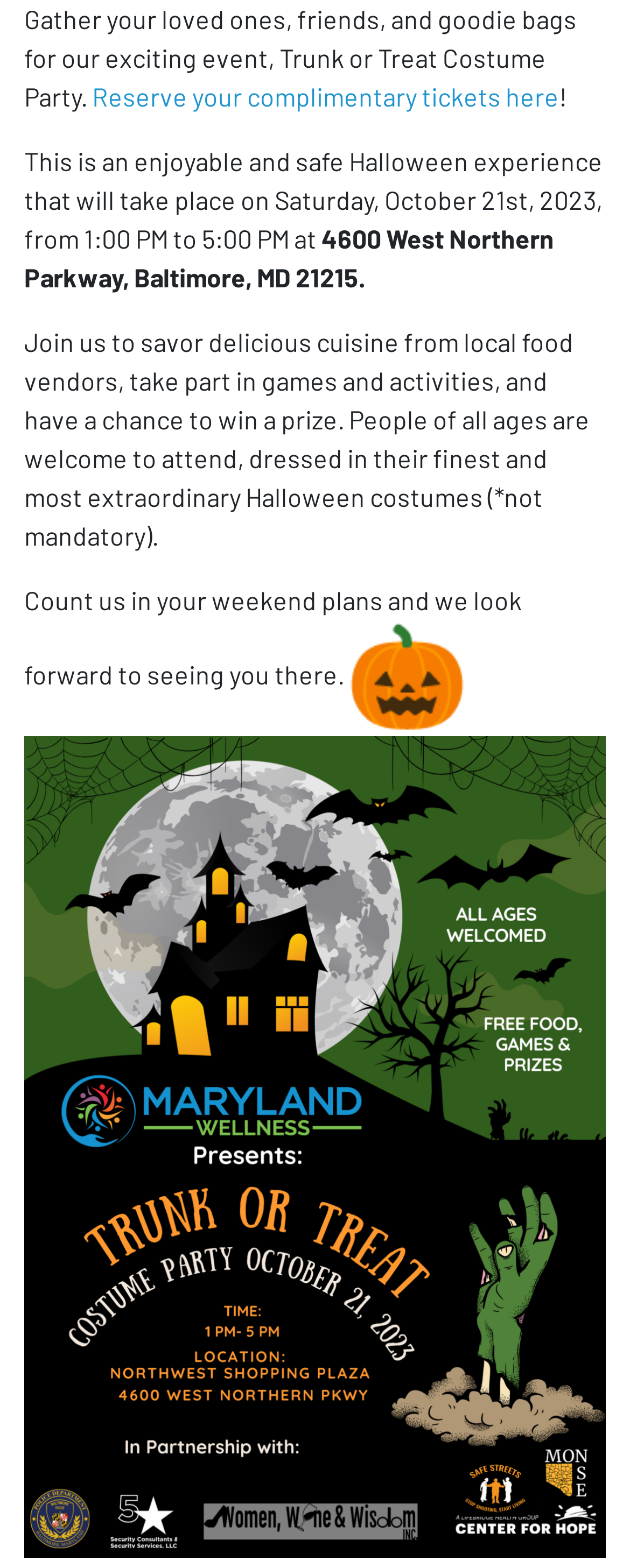Give a concise answer of one word or phrase to the question: 
What is the symbol shown in the image?

Pumpkin